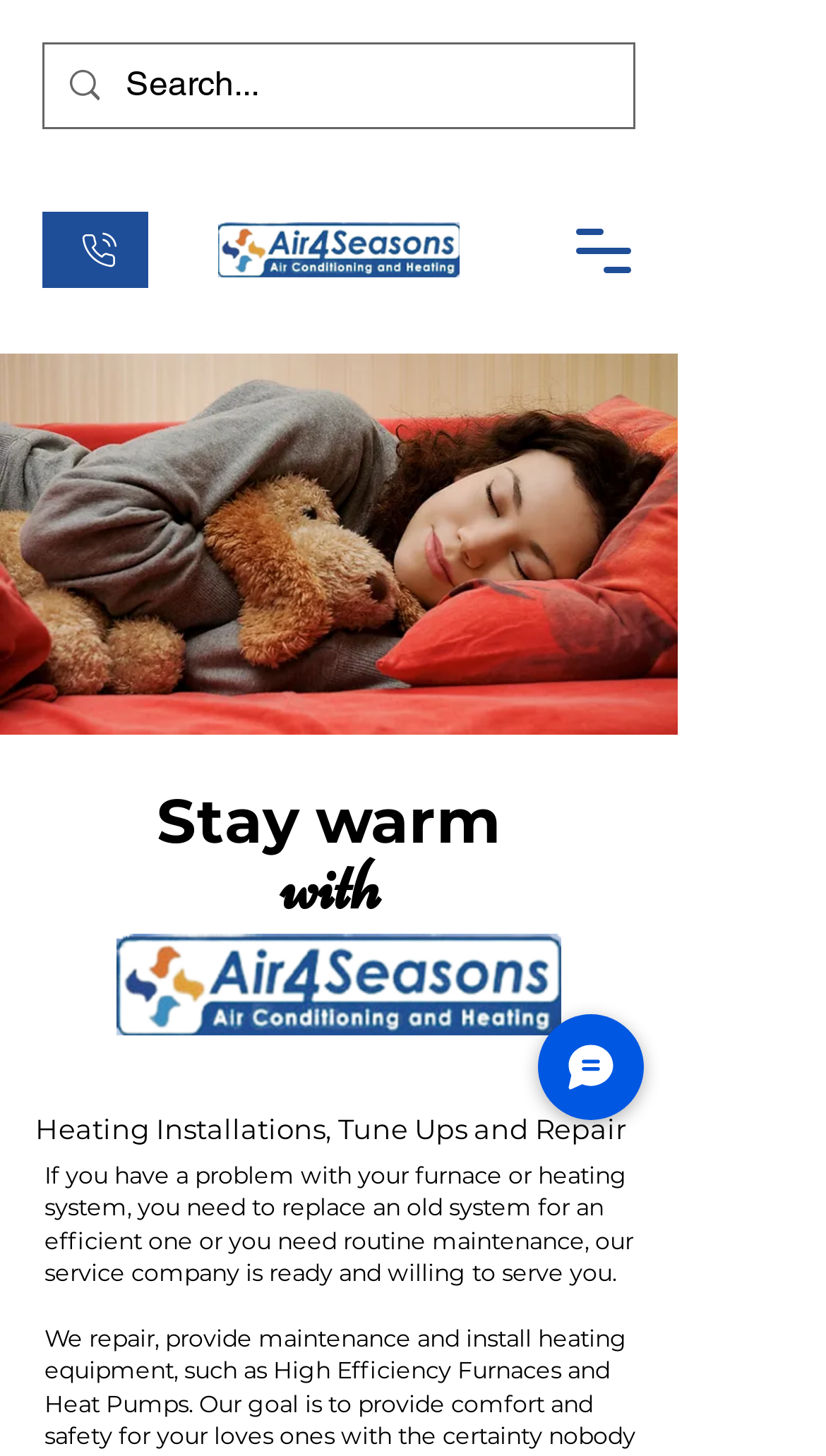Answer the question using only a single word or phrase: 
What is the phone number on the webpage?

(818) 378-6508